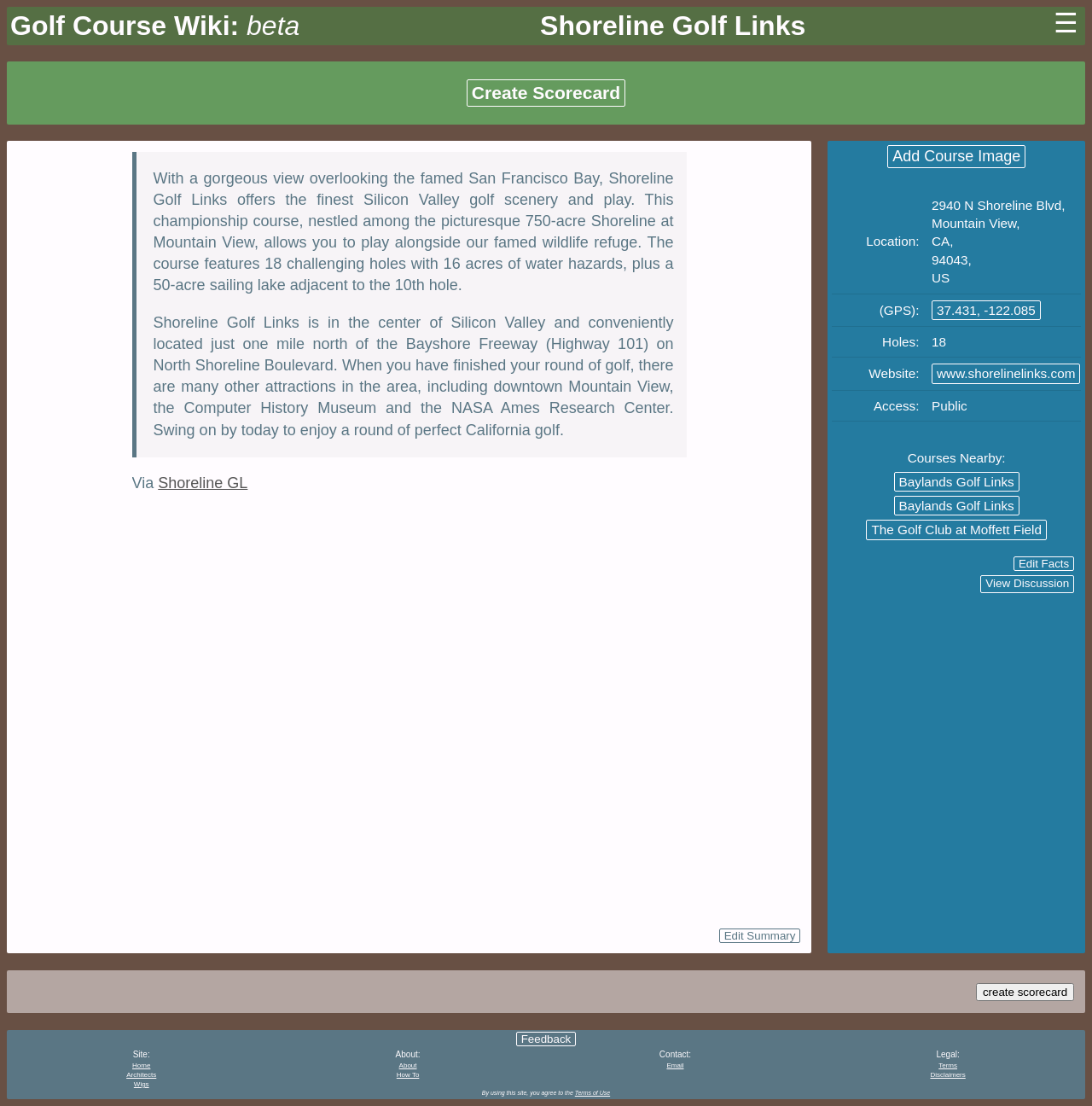Give a concise answer using one word or a phrase to the following question:
What is the location of the golf course?

2940 N Shoreline Blvd, Mountain View, CA, 94043, US